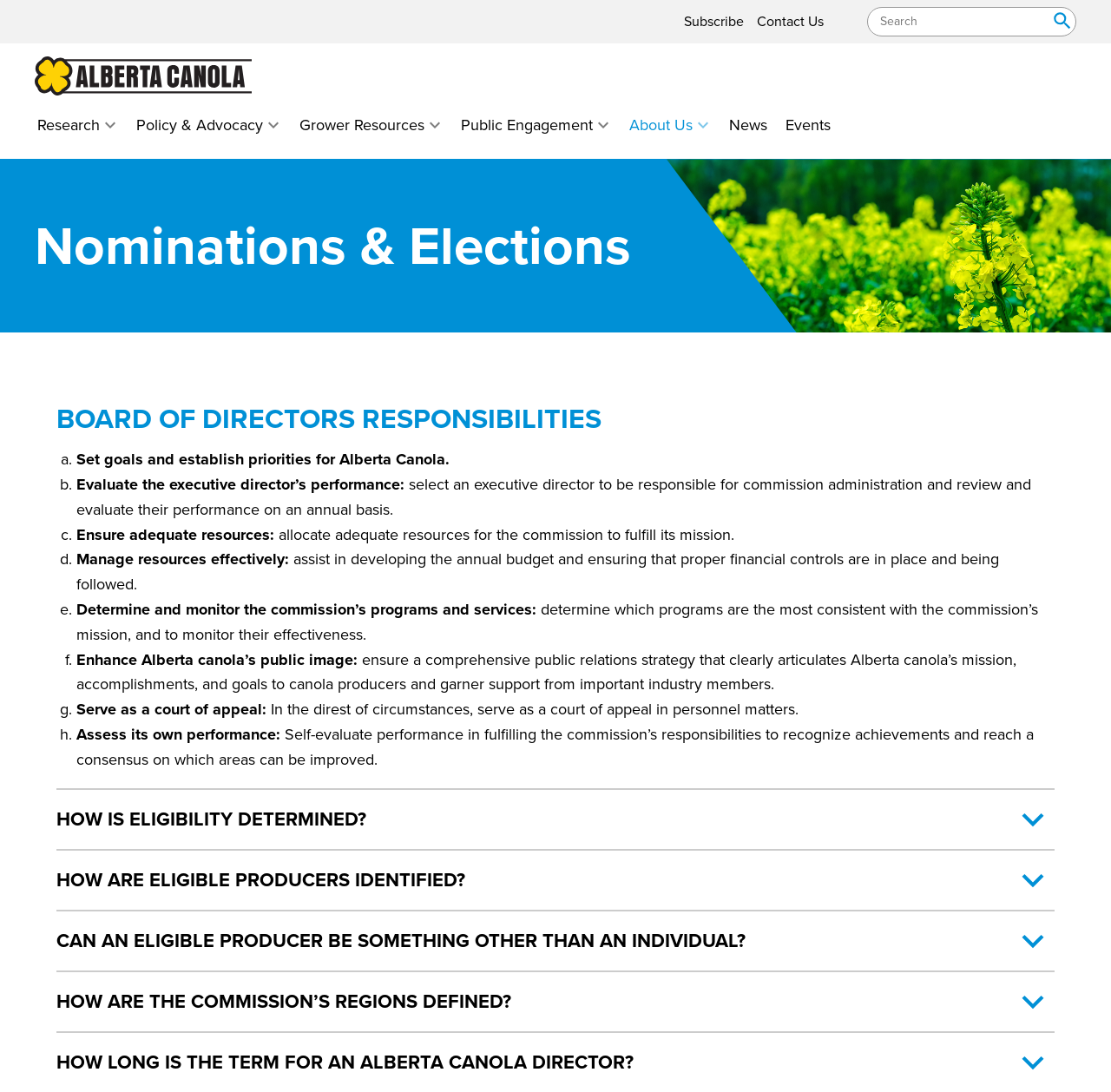What is the tone of the webpage content?
Refer to the image and give a detailed response to the question.

The tone of the webpage content is formal and professional, suggesting that the webpage is intended for an audience interested in learning about the governance and operations of Alberta Canola. The language used is objective and informative, without any emotional or persuasive tone.